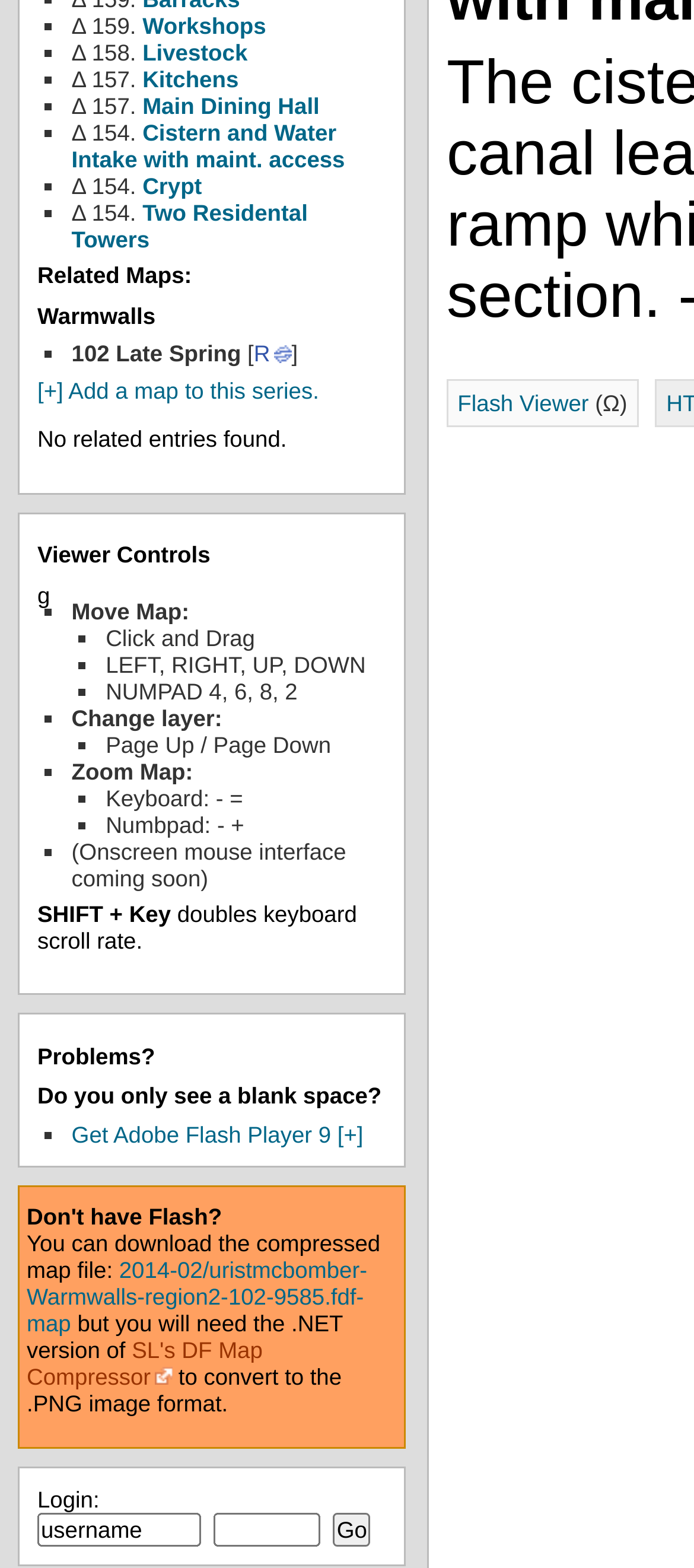Find the bounding box of the UI element described as follows: "SL's DF Map Compressor".

[0.038, 0.852, 0.378, 0.886]